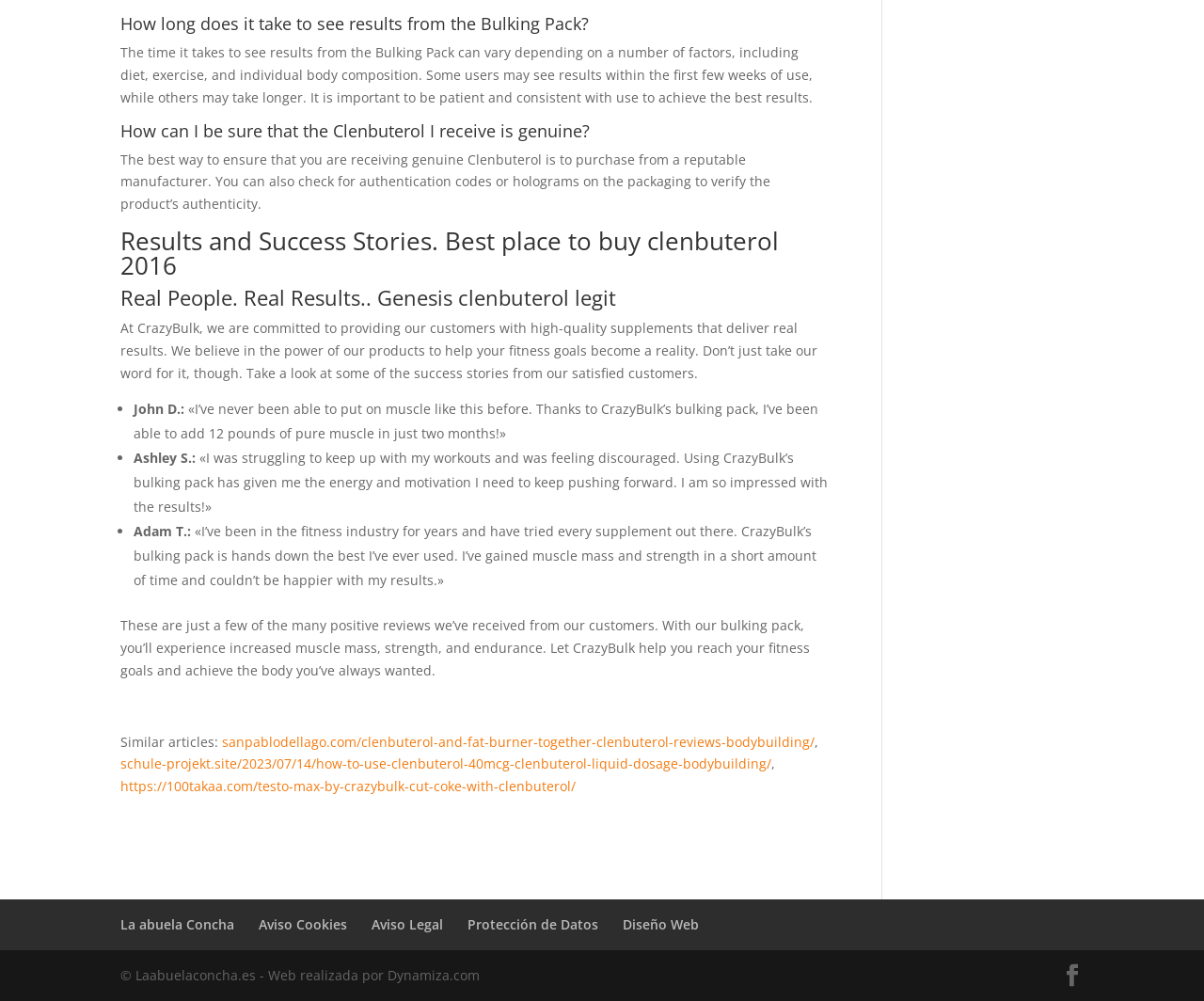Pinpoint the bounding box coordinates of the area that must be clicked to complete this instruction: "Click on the link to read about testo max by crazybulk".

[0.1, 0.776, 0.478, 0.794]